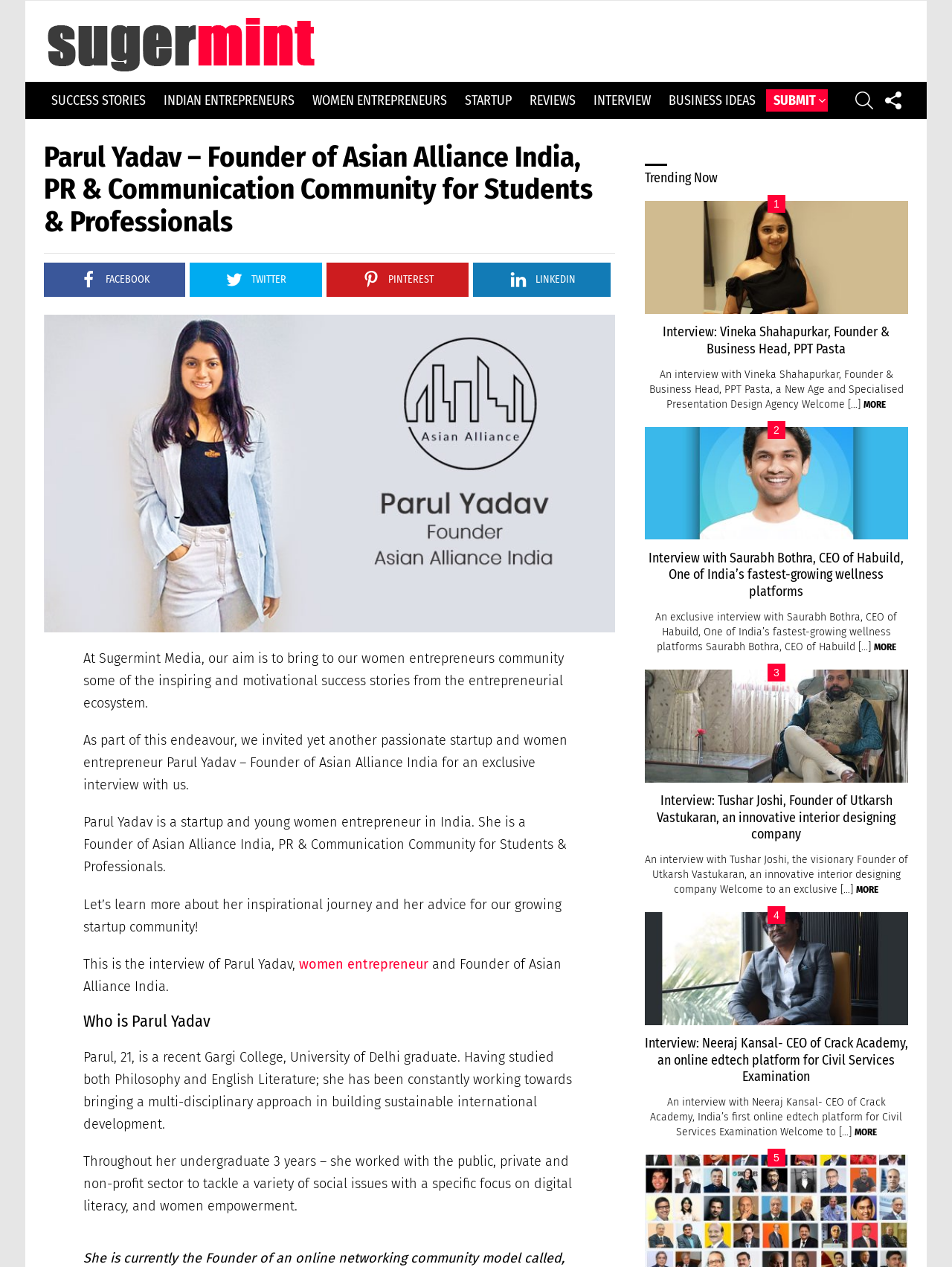Locate the UI element that matches the description More in the webpage screenshot. Return the bounding box coordinates in the format (top-left x, top-left y, bottom-right x, bottom-right y), with values ranging from 0 to 1.

[0.898, 0.889, 0.921, 0.898]